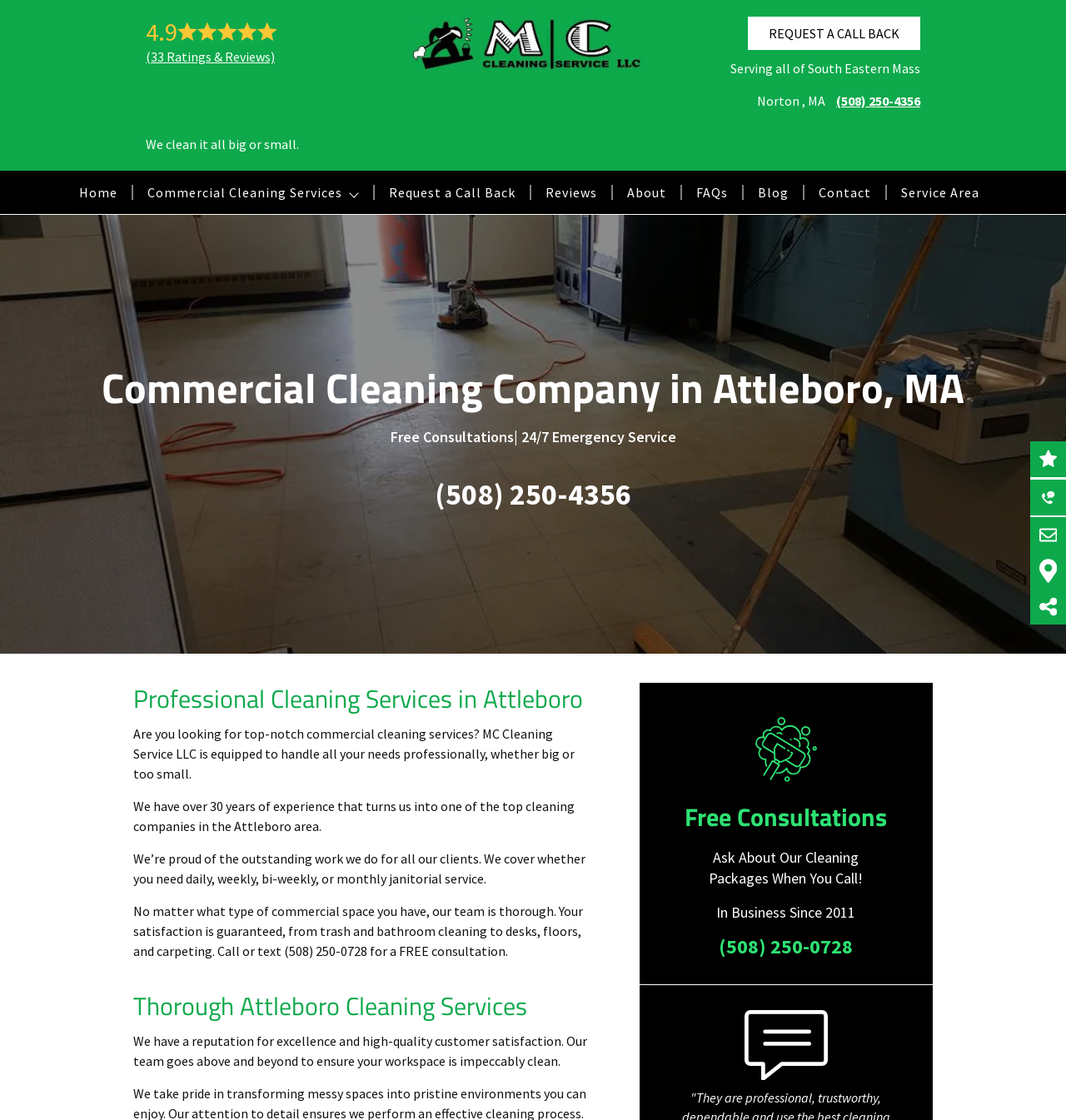What is the phone number to request a call back?
Please use the image to provide an in-depth answer to the question.

The phone number to request a call back is (508) 250-4356, which is displayed on the top-right corner of the webpage, below the 'REQUEST A CALL BACK' button.